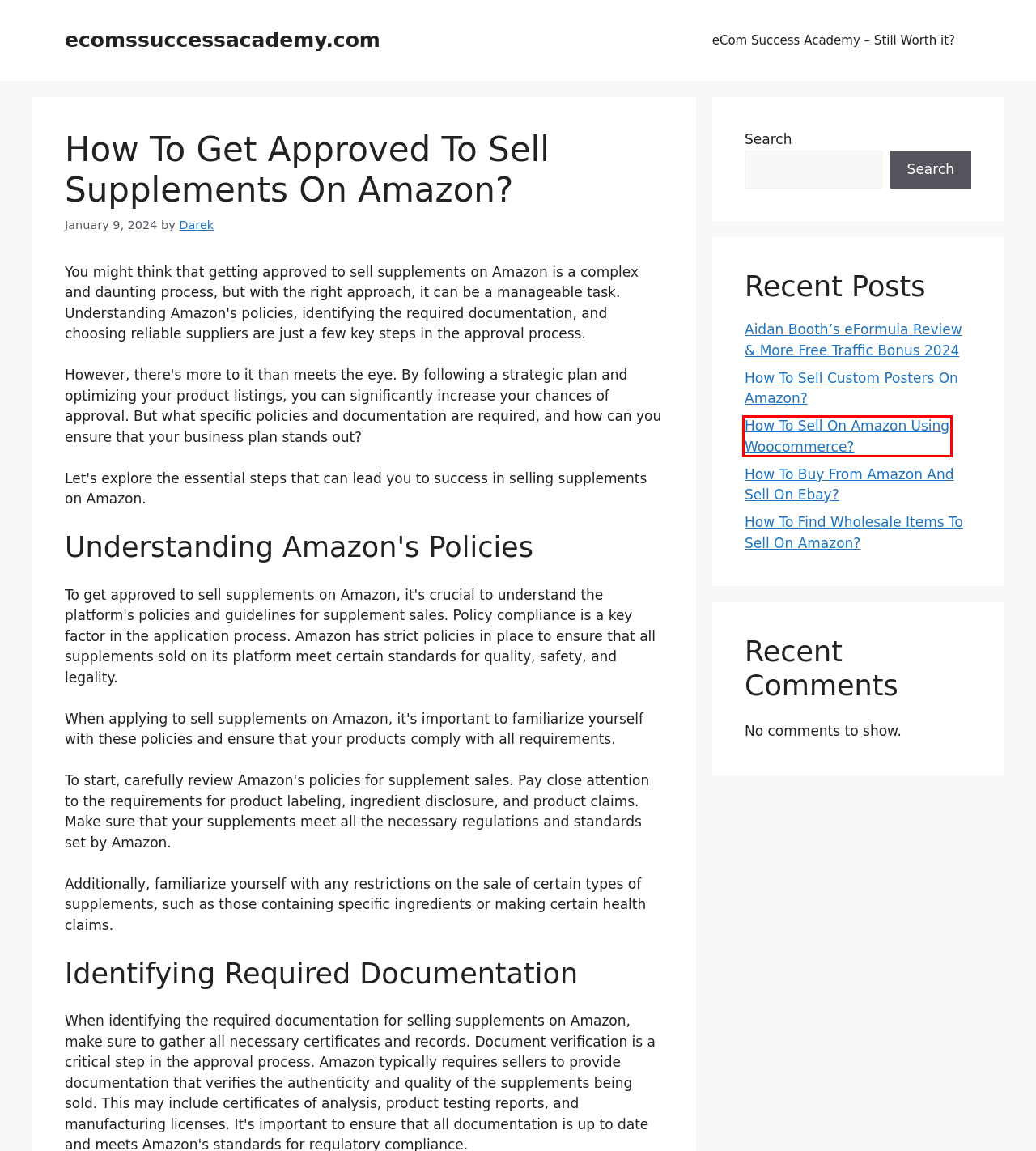You are provided with a screenshot of a webpage where a red rectangle bounding box surrounds an element. Choose the description that best matches the new webpage after clicking the element in the red bounding box. Here are the choices:
A. How To Sell On Amazon Using Woocommerce? - ecomssuccessacademy.com
B. eCom Success Academy - Still Worth it? - ecomssuccessacademy.com
C. How To Find Wholesale Items To Sell On Amazon? - ecomssuccessacademy.com
D. Darek, Author at ecomssuccessacademy.com
E. How To Sell Custom Posters On Amazon? - ecomssuccessacademy.com
F. How To Buy From Amazon And Sell On Ebay? - ecomssuccessacademy.com
G. ecomssuccessacademy.com -
H. Aidan Booth's eFormula Review & More Free Traffic Bonus 2024

A